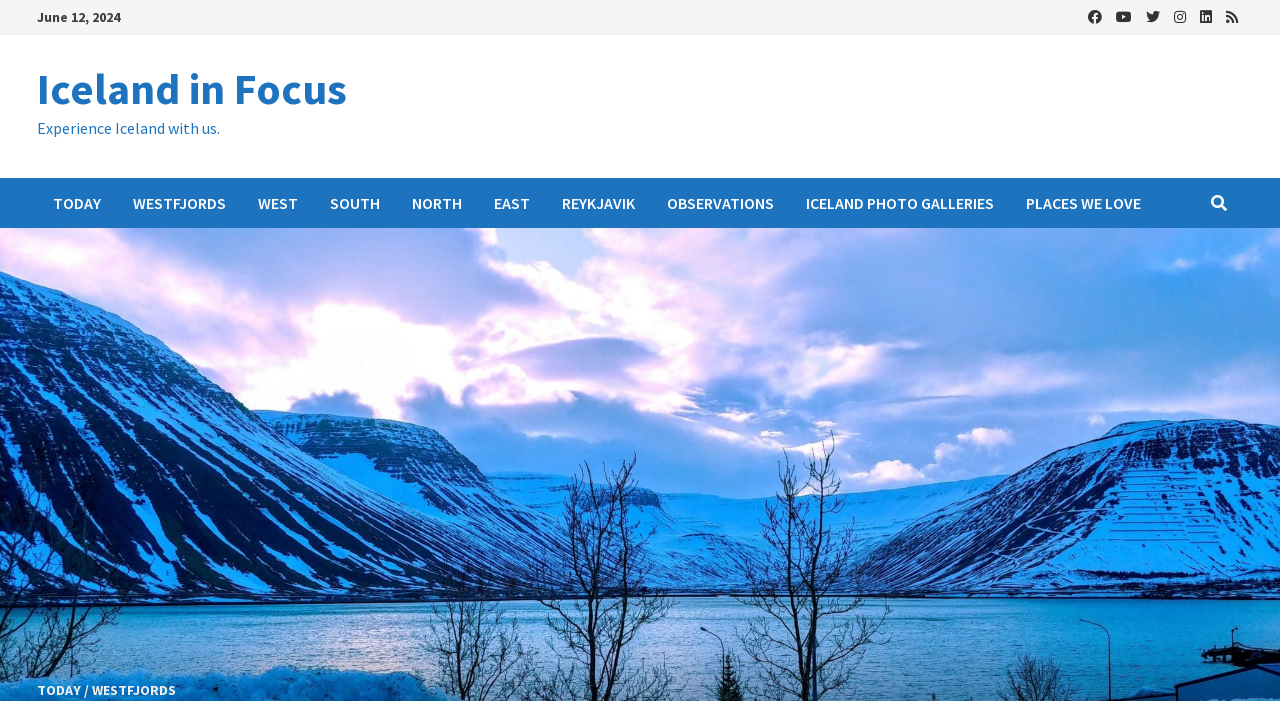Find the bounding box coordinates of the element you need to click on to perform this action: 'Click the 'Print' link'. The coordinates should be represented by four float values between 0 and 1, in the format [left, top, right, bottom].

None